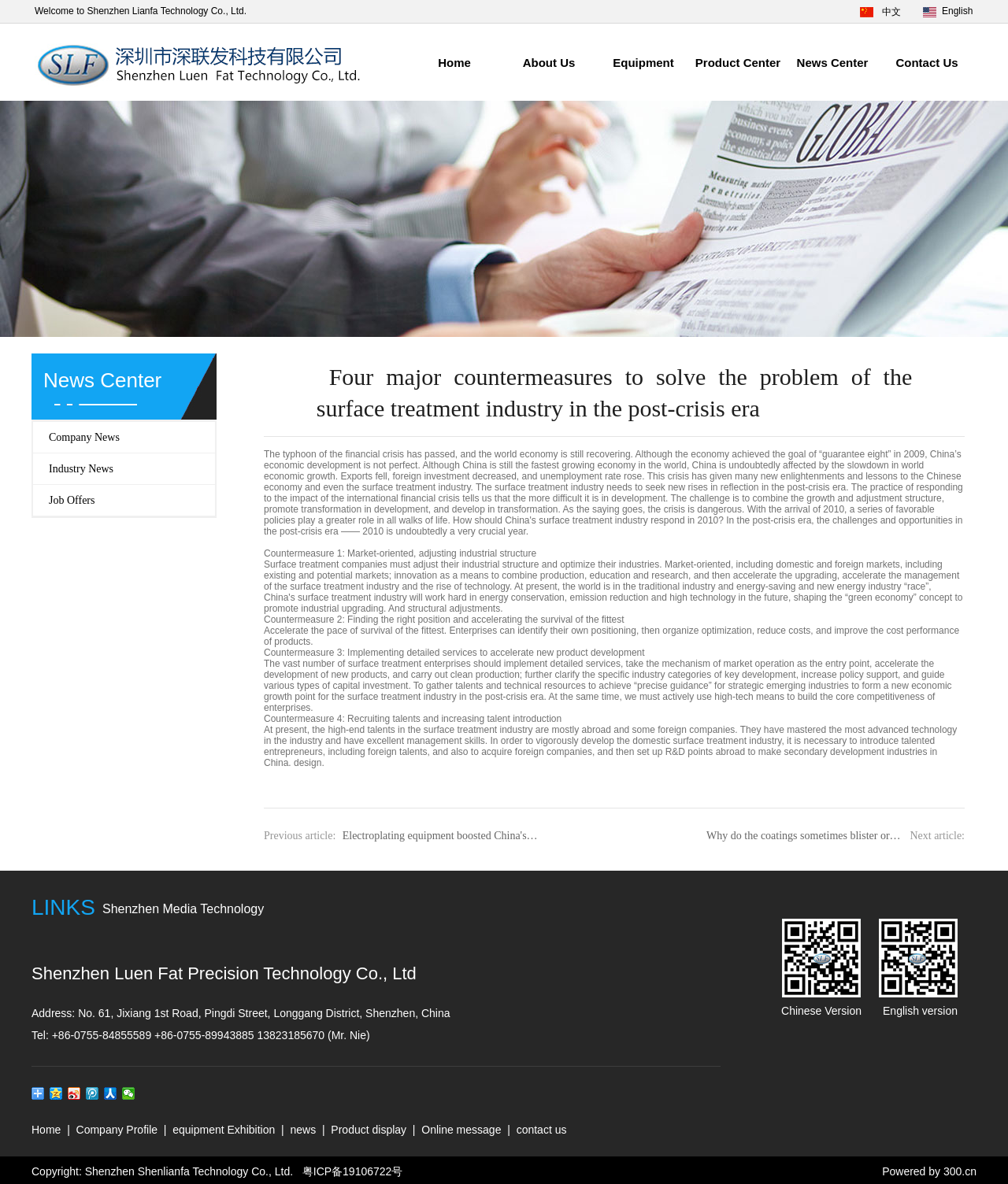Pinpoint the bounding box coordinates of the element that must be clicked to accomplish the following instruction: "View company profile". The coordinates should be in the format of four float numbers between 0 and 1, i.e., [left, top, right, bottom].

[0.075, 0.949, 0.156, 0.959]